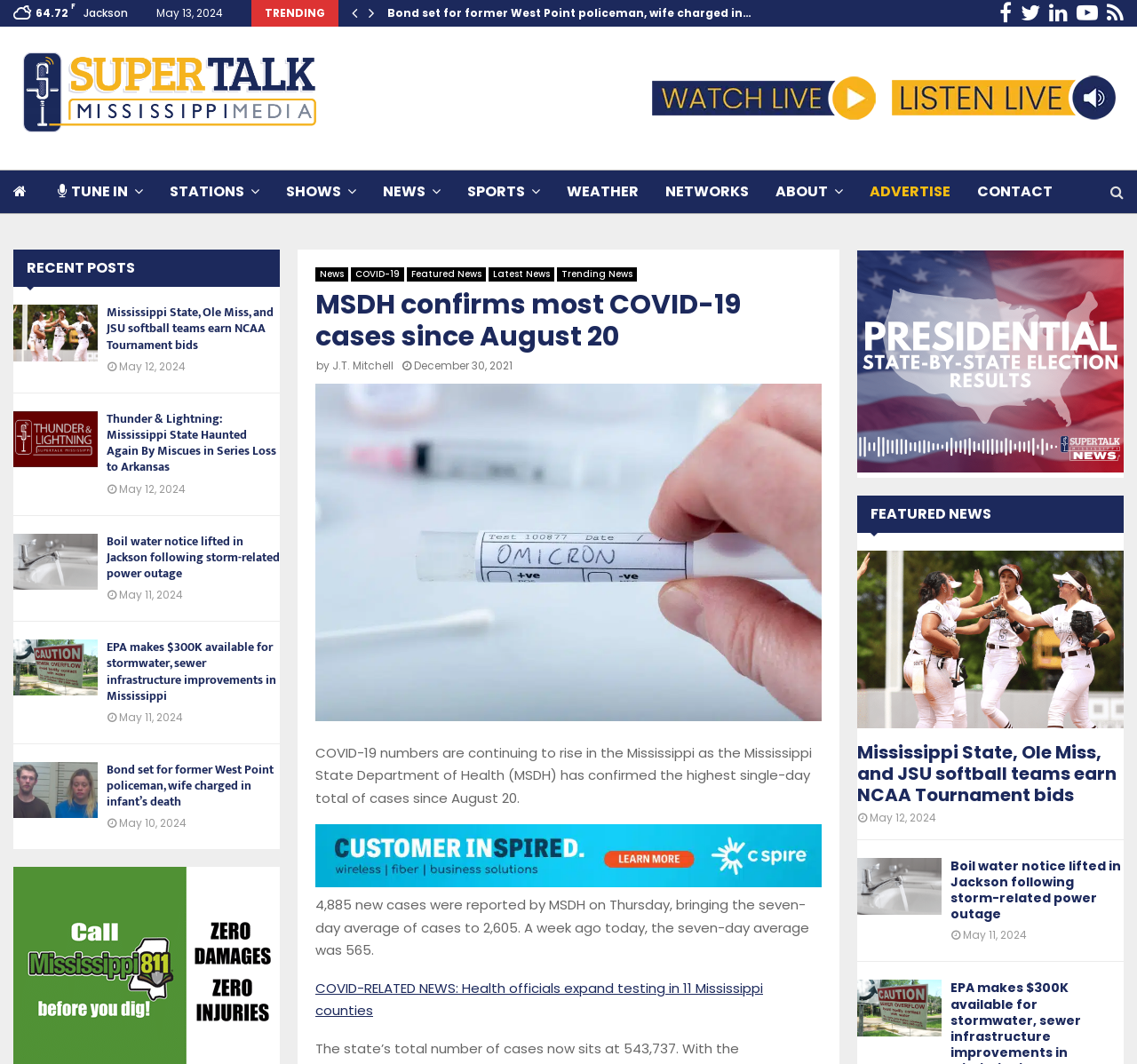Find the bounding box coordinates of the area that needs to be clicked in order to achieve the following instruction: "Click on the Bond set for former West Point policeman, wife charged in infant’s death article". The coordinates should be specified as four float numbers between 0 and 1, i.e., [left, top, right, bottom].

[0.341, 0.0, 0.848, 0.025]